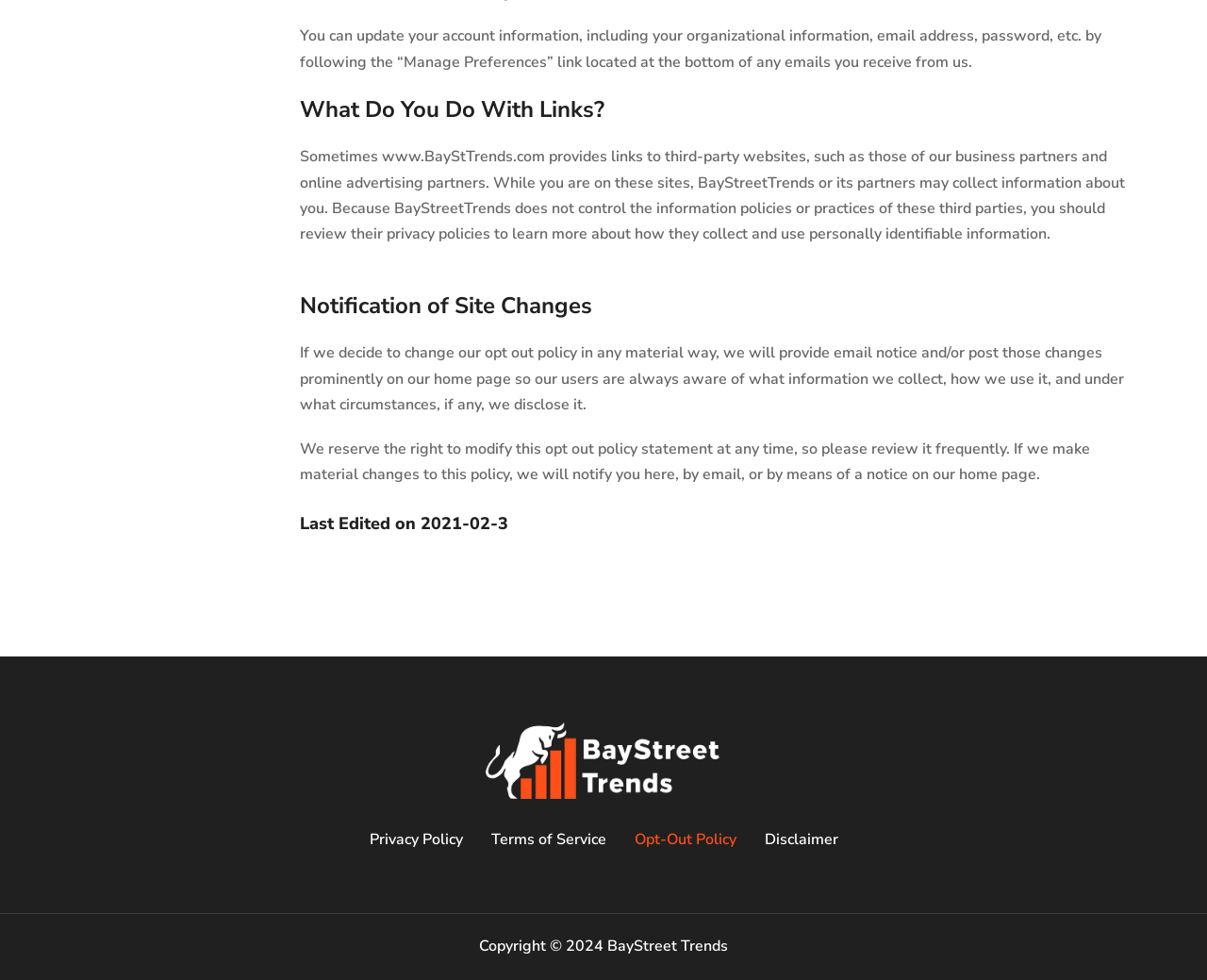Using the description: "Terms of Service", identify the bounding box of the corresponding UI element in the screenshot.

[0.395, 0.849, 0.514, 0.865]